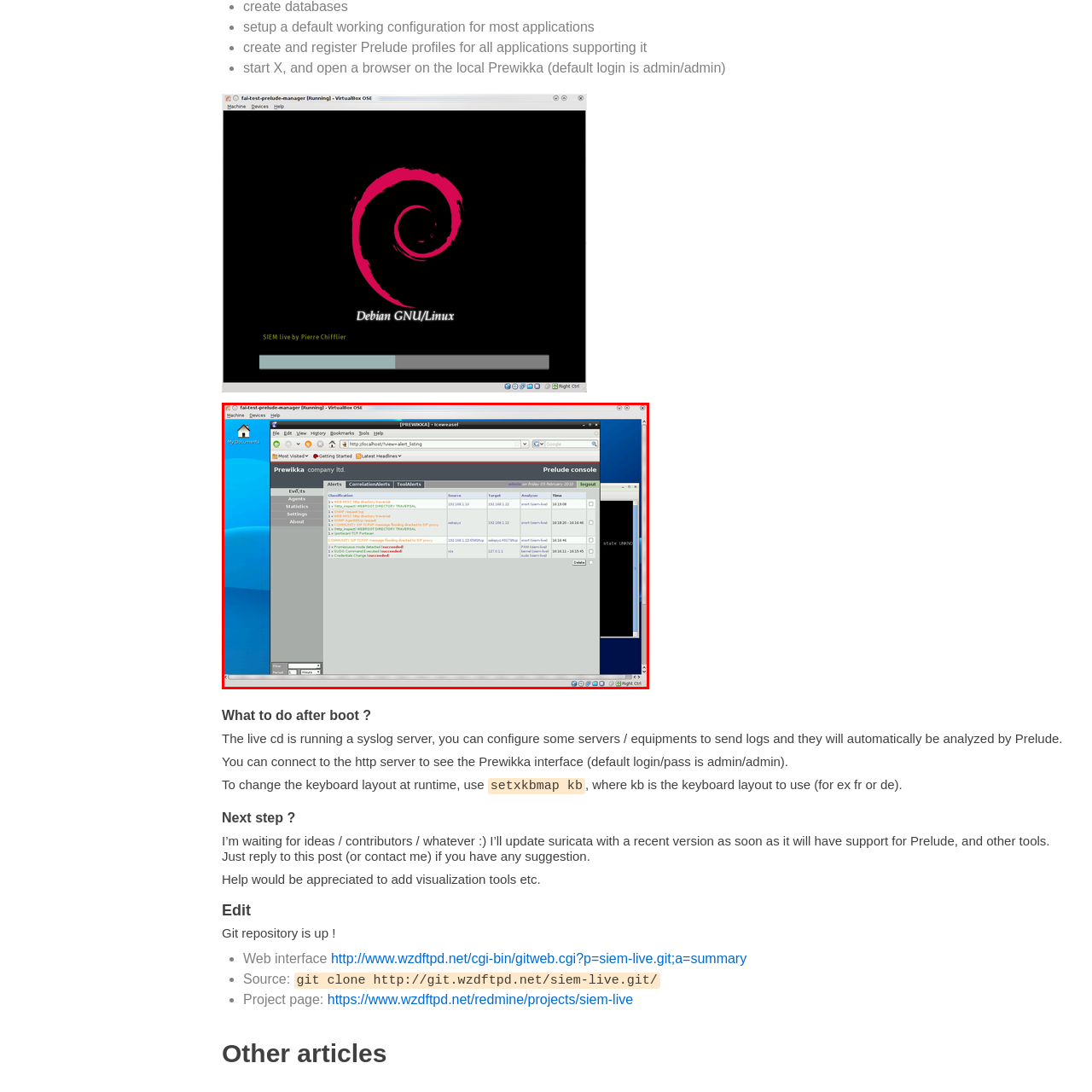Please scrutinize the image marked by the red boundary and answer the question that follows with a detailed explanation, using the image as evidence: 
What is the purpose of the icons and menu options in the left sidebar?

The caption explains that the icons and menu options in the left sidebar are designed to enhance usability, specifically for navigating through system settings and managing alerts, making it easier for users to interact with the system.